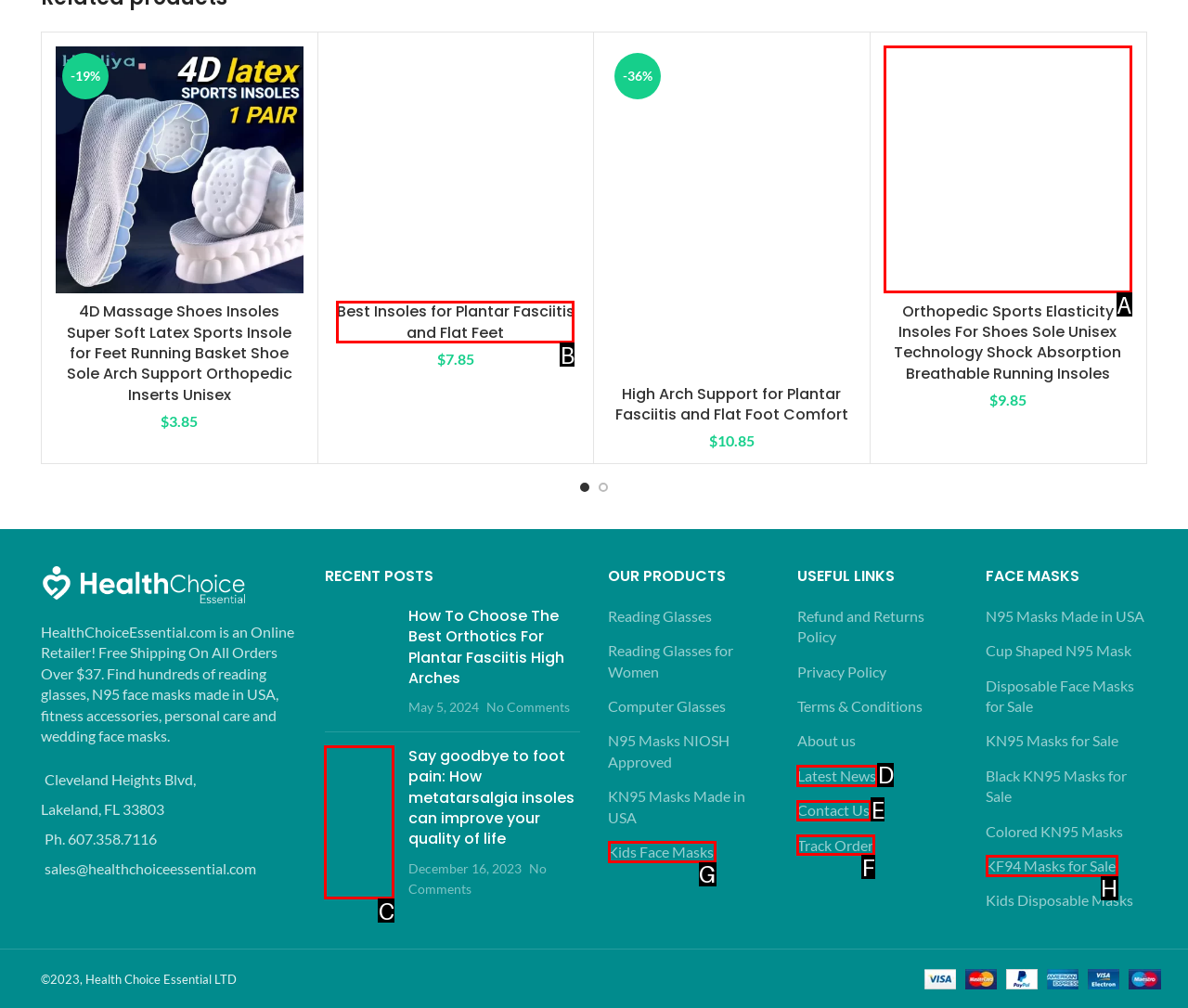Choose the letter that best represents the description: KF94 Masks for Sale. Answer with the letter of the selected choice directly.

H